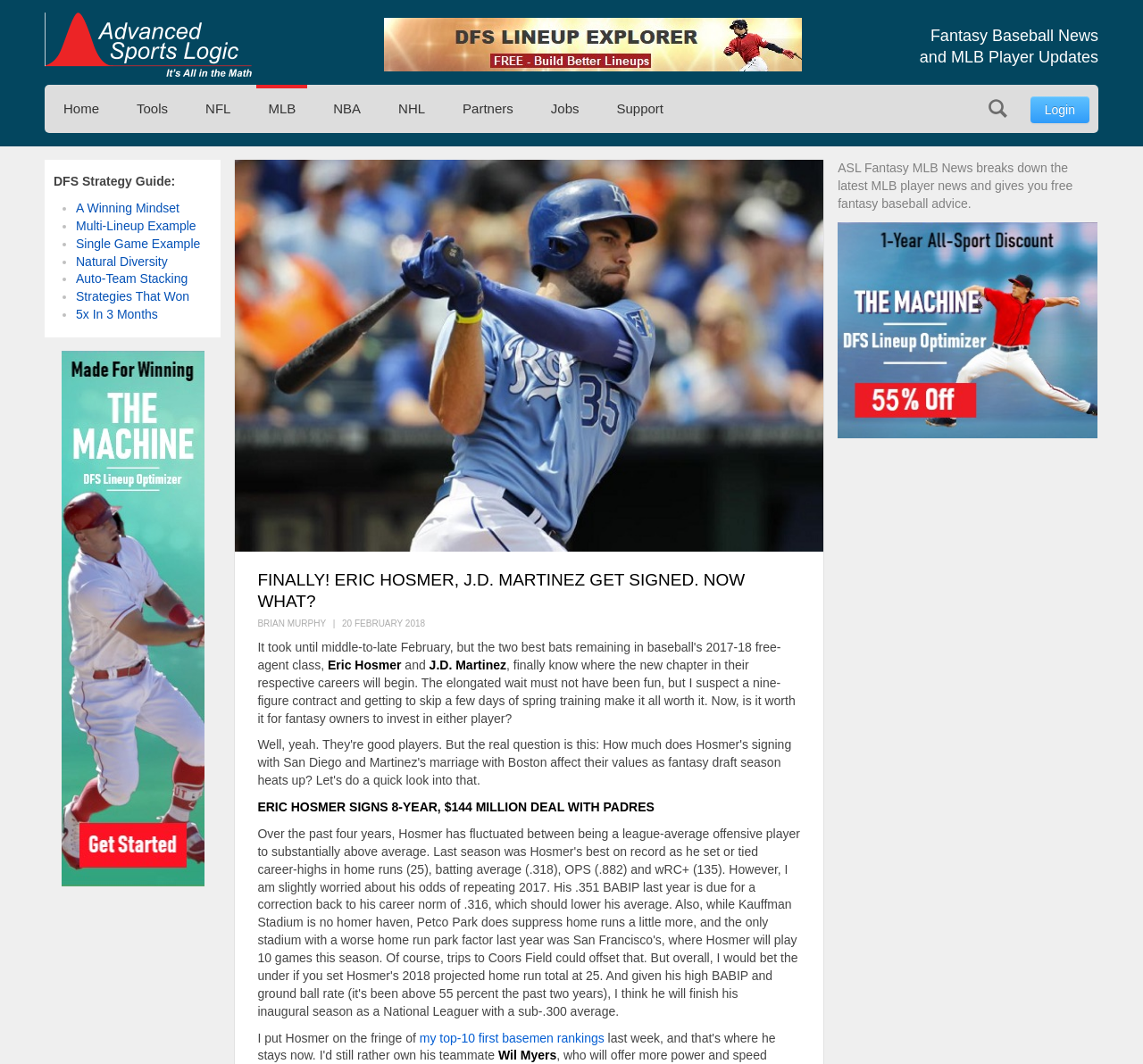Provide a short, one-word or phrase answer to the question below:
What is the contract value of Eric Hosmer's deal with the Padres?

$144 million